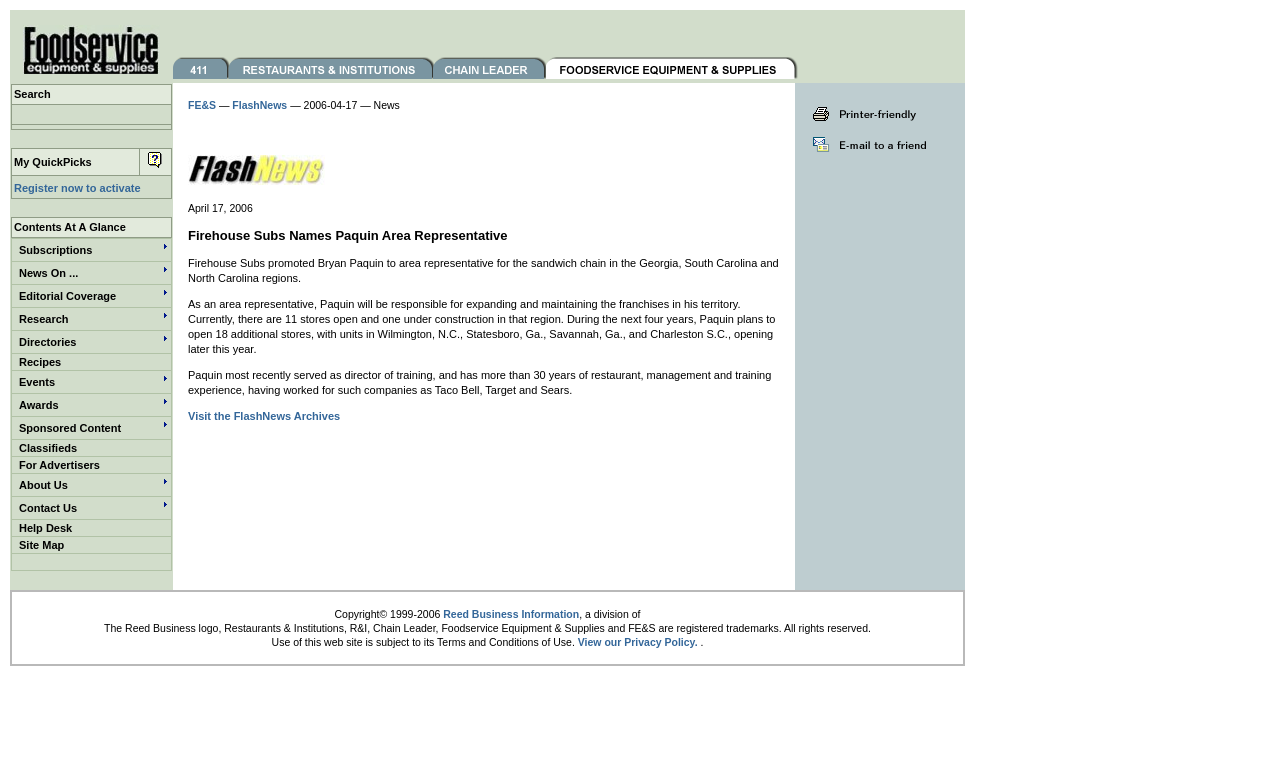How many rows are there in the table with the 'Subscriptions' header?
Deliver a detailed and extensive answer to the question.

I inferred this answer by looking at the table structure and counting the number of rows in the table with the 'Subscriptions' header, which has only one row.